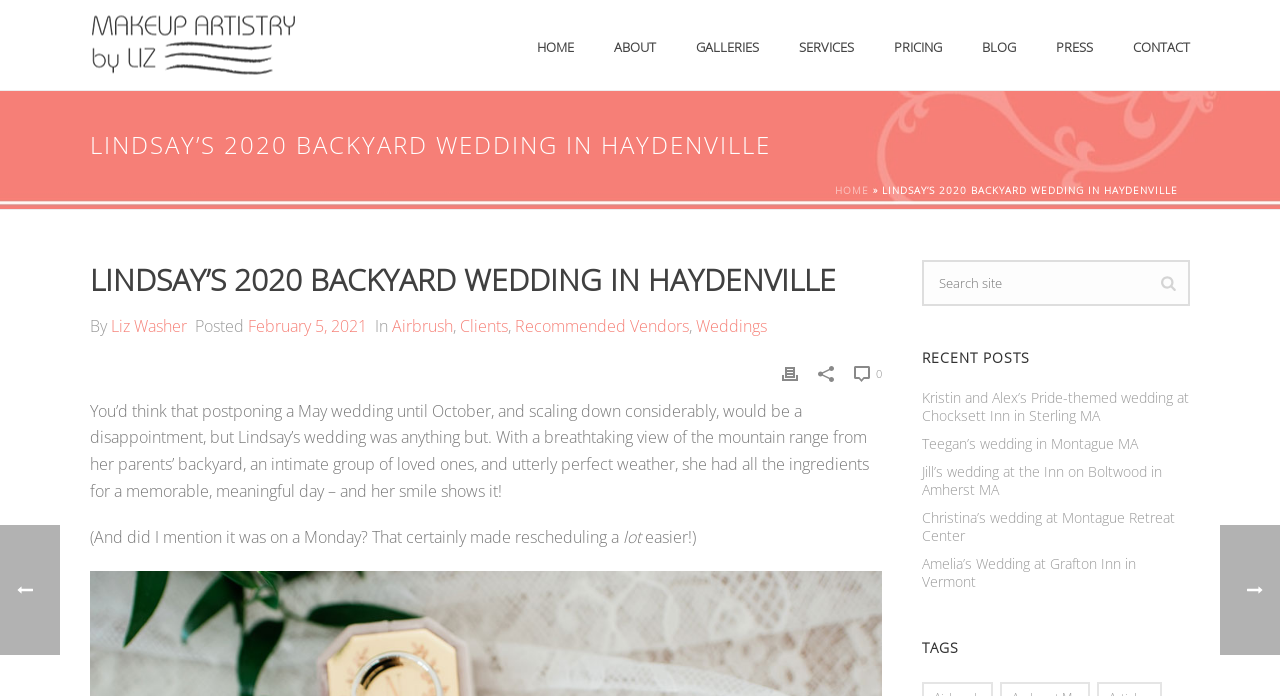Please specify the bounding box coordinates of the area that should be clicked to accomplish the following instruction: "Click the 'HOME' link". The coordinates should consist of four float numbers between 0 and 1, i.e., [left, top, right, bottom].

[0.404, 0.05, 0.464, 0.084]